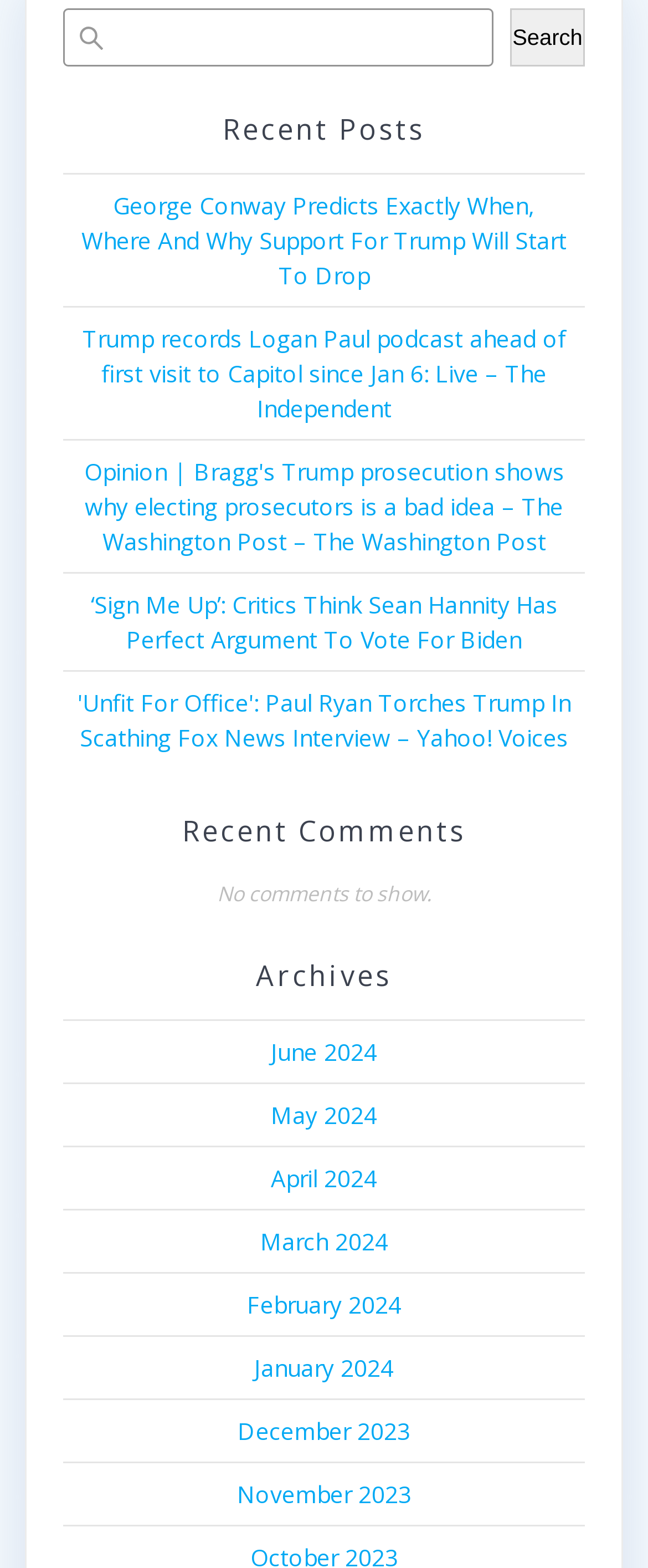What is the title of the third section?
Answer the question with detailed information derived from the image.

The third section on the webpage has a heading element with the text 'Archives', which suggests that this section provides access to archived posts or content.